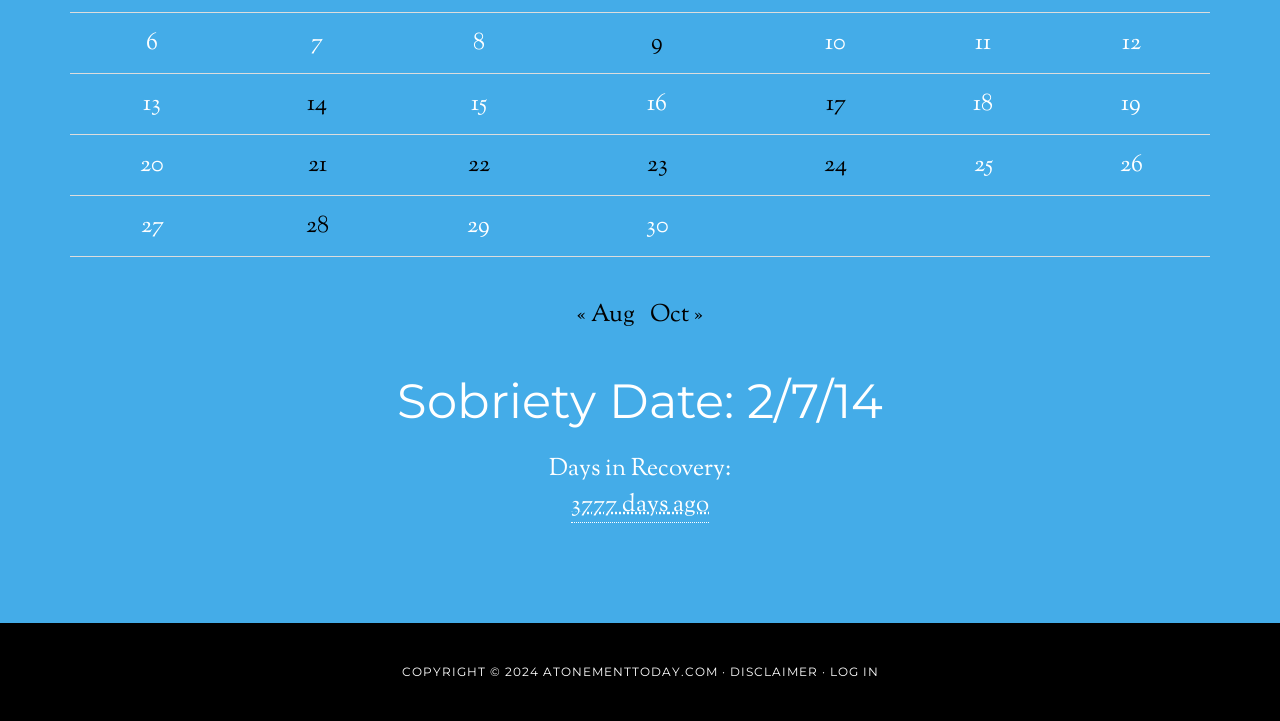Provide a brief response in the form of a single word or phrase:
What is the purpose of the links in the grid cells?

To view posts